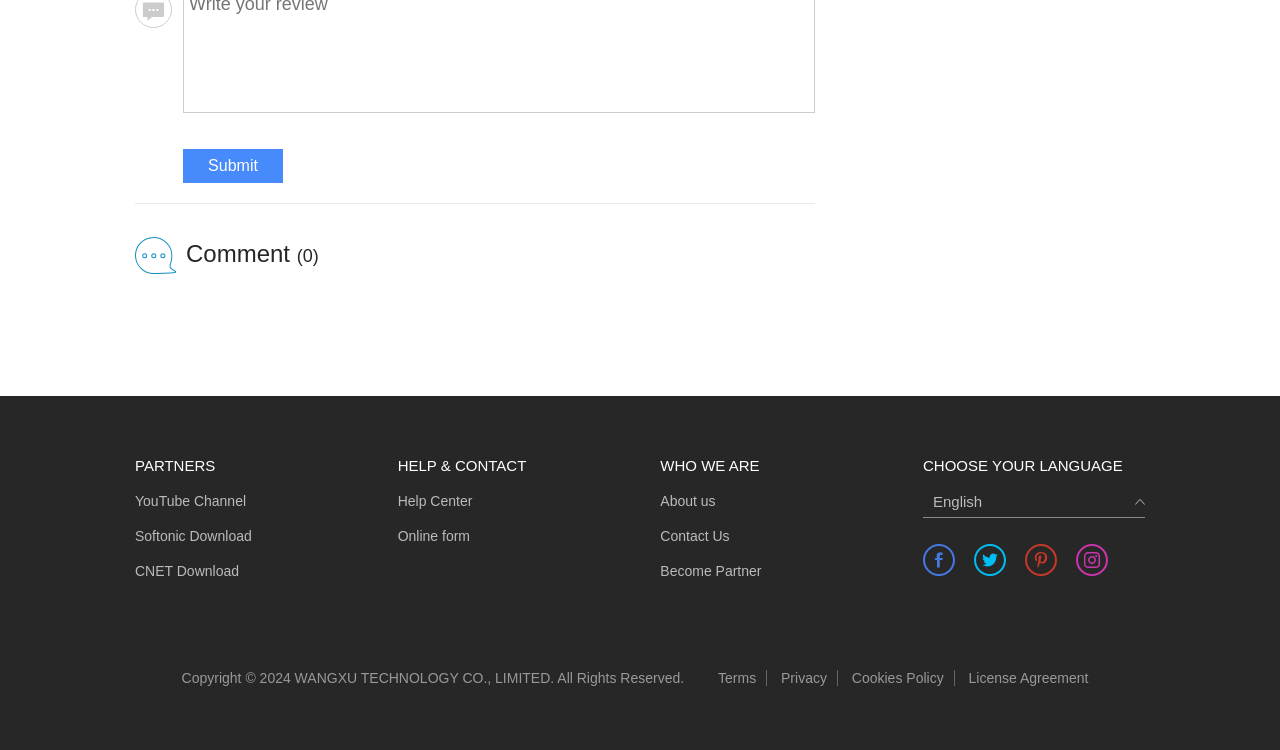What language options are available on the webpage?
Answer the question with just one word or phrase using the image.

English